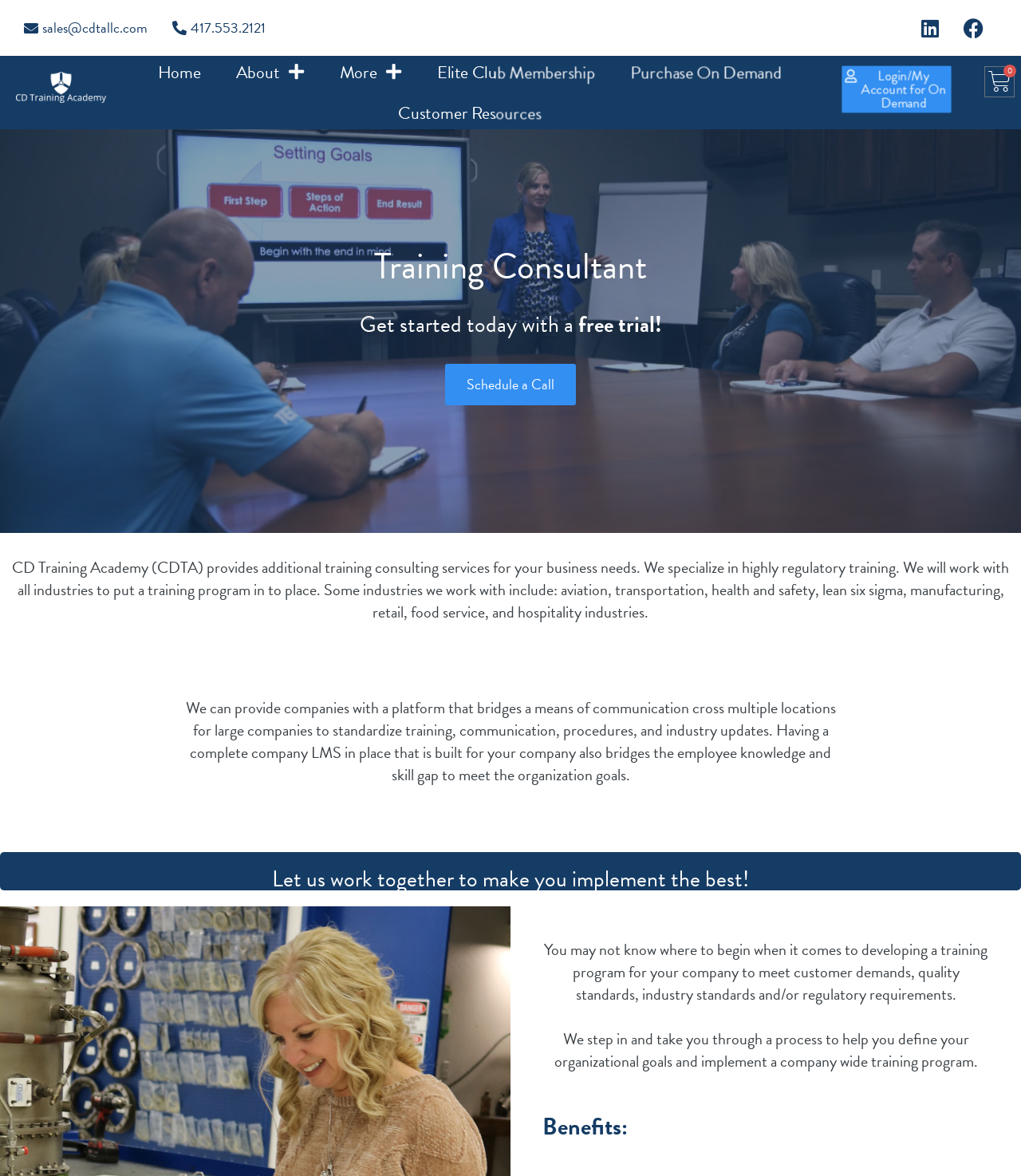Determine the bounding box coordinates of the element that should be clicked to execute the following command: "View the topic 'Re: 80 Acres of Hell'".

None